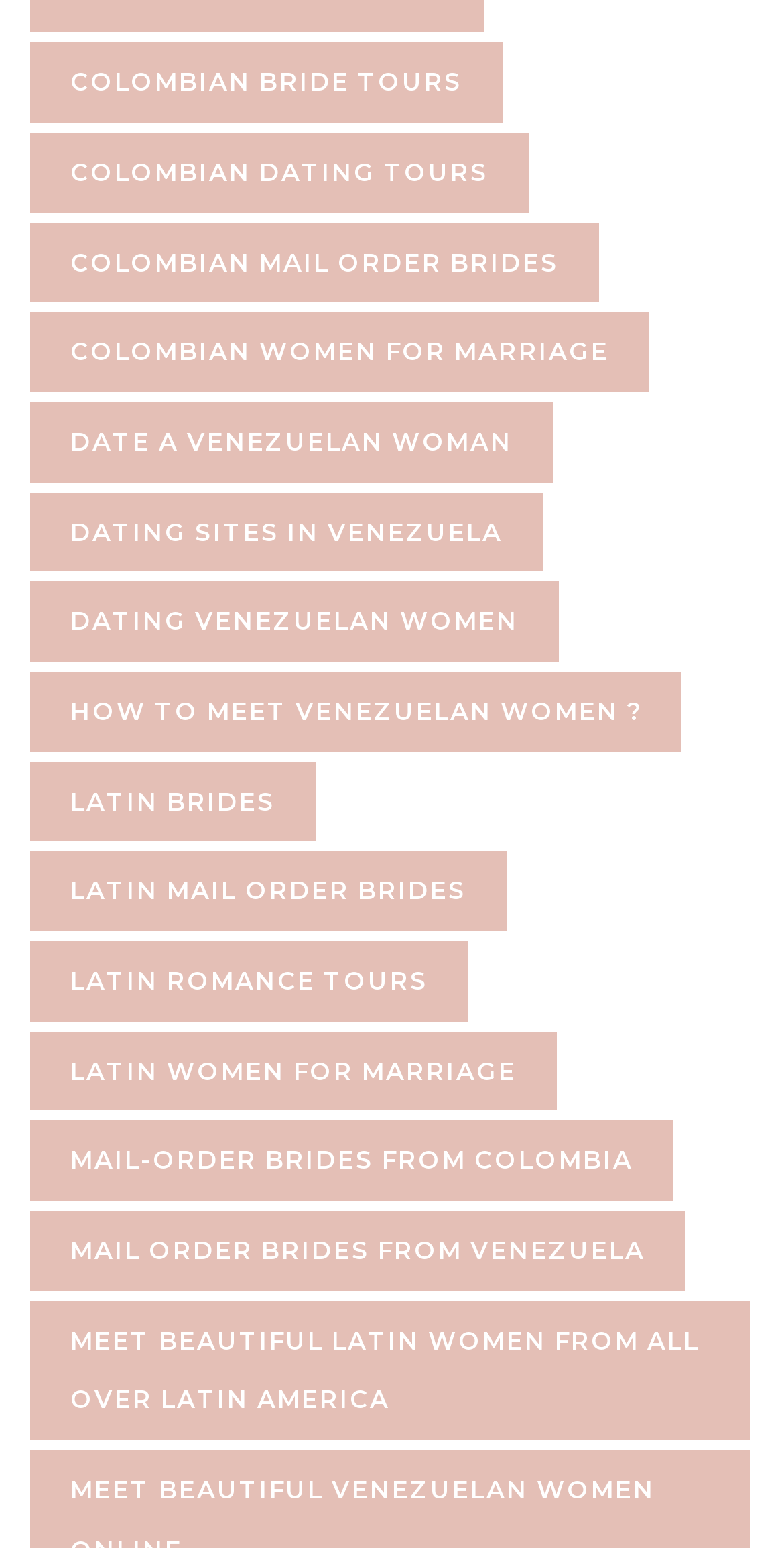What is the primary purpose of the links on this website?
Please give a detailed and elaborate answer to the question.

The links on the webpage all seem to be related to dating, marriage, and romance tours, suggesting that the primary purpose of the website is to facilitate connections between individuals and Latin women for romantic purposes.